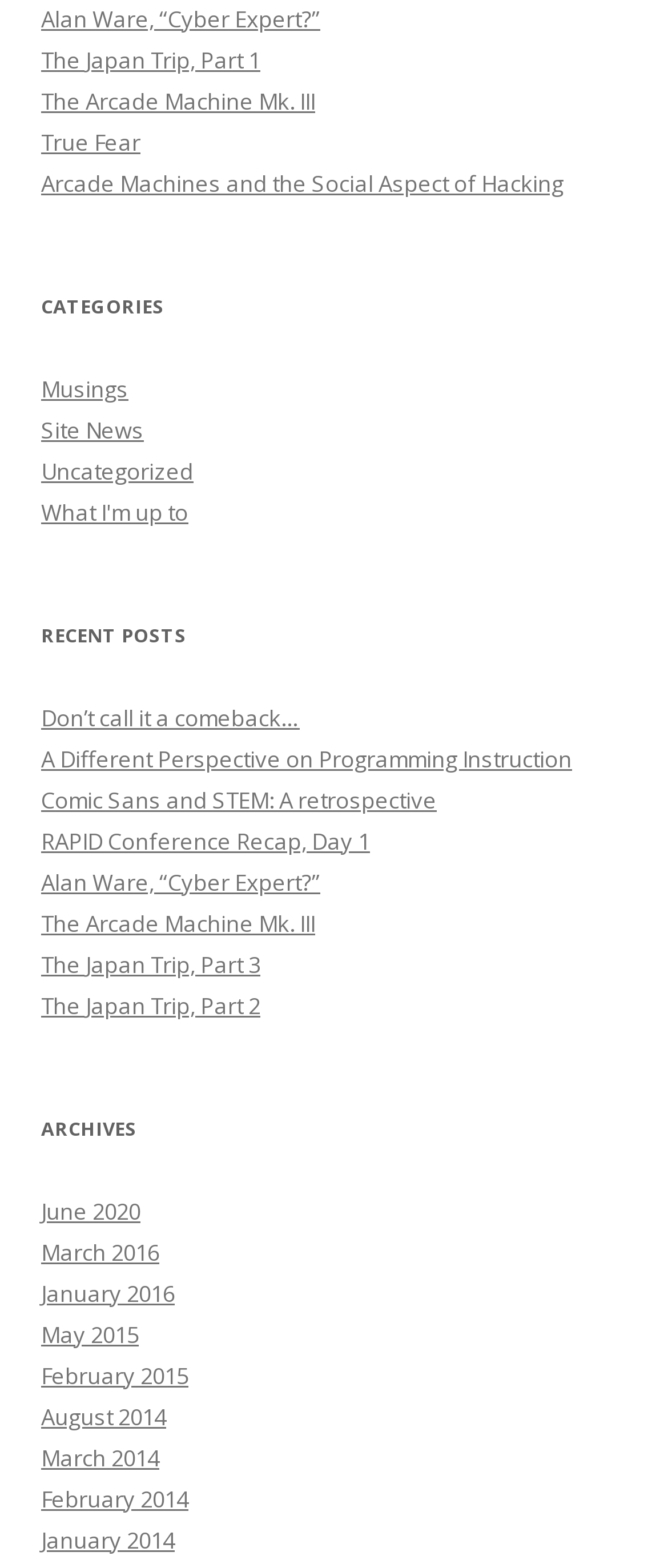Locate the bounding box coordinates of the segment that needs to be clicked to meet this instruction: "view the post about Alan Ware".

[0.062, 0.002, 0.479, 0.021]